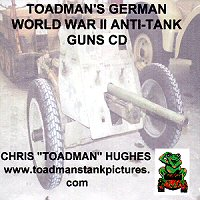Create an extensive caption that includes all significant details of the image.

The image showcases the cover of "Toadman's German World War II Anti-Tank Guns CD," featuring a prominent visual of an anti-tank gun on wheels. The background shows a textured surface, hinting at an outdoor or workshop setting. The title "TOADMAN'S GERMAN WORLD WAR II ANTI-TANK GUNS CD" is boldly displayed at the top, drawing attention to the theme of the collection. Below the title, the name "CHRIS 'TOADMAN' HUGHES" is featured, highlighting the creator's involvement. The URL "www.toadmanstankpictures.com" is included for reference, directing viewers to the source for further exploration of the anti-tank vehicles covered in the CD. The cover also features an eye-catching green frog logo, representing the brand. This CD is dedicated to a detailed exploration of smaller calibre German anti-tank guns used during World War II, promising a comprehensive collection of images for enthusiasts and historians alike.